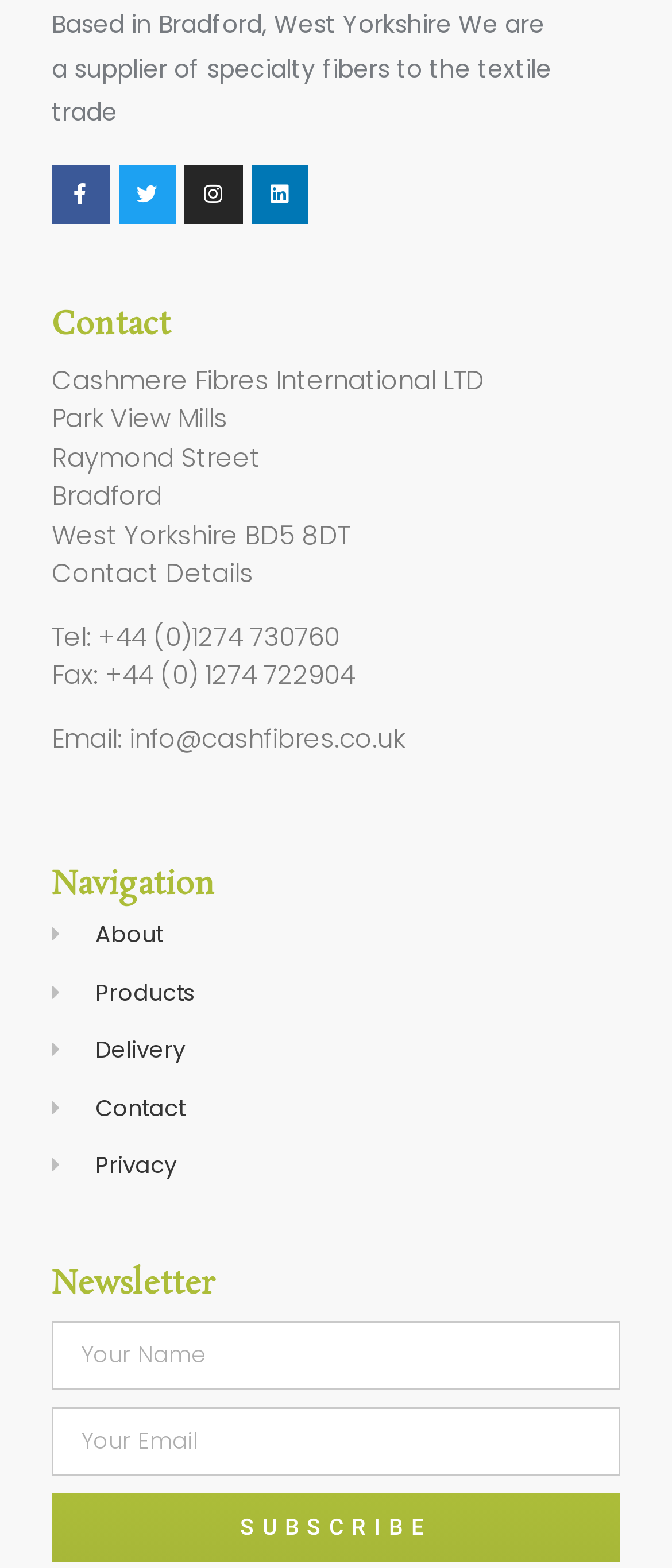Please determine the bounding box coordinates of the element to click on in order to accomplish the following task: "Enter name in the newsletter". Ensure the coordinates are four float numbers ranging from 0 to 1, i.e., [left, top, right, bottom].

[0.077, 0.842, 0.923, 0.886]